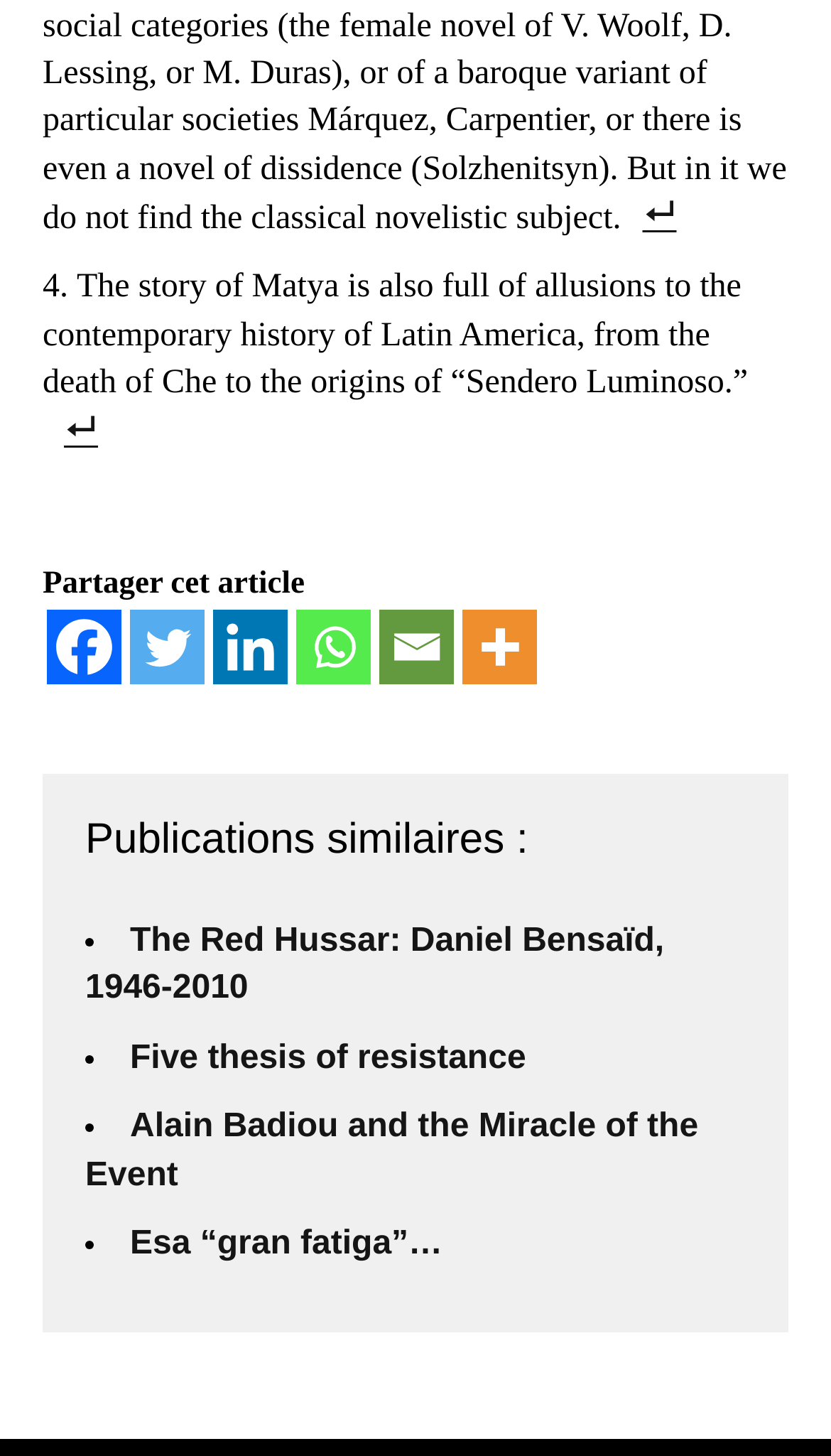Pinpoint the bounding box coordinates of the area that must be clicked to complete this instruction: "View similar publications".

[0.103, 0.561, 0.897, 0.602]